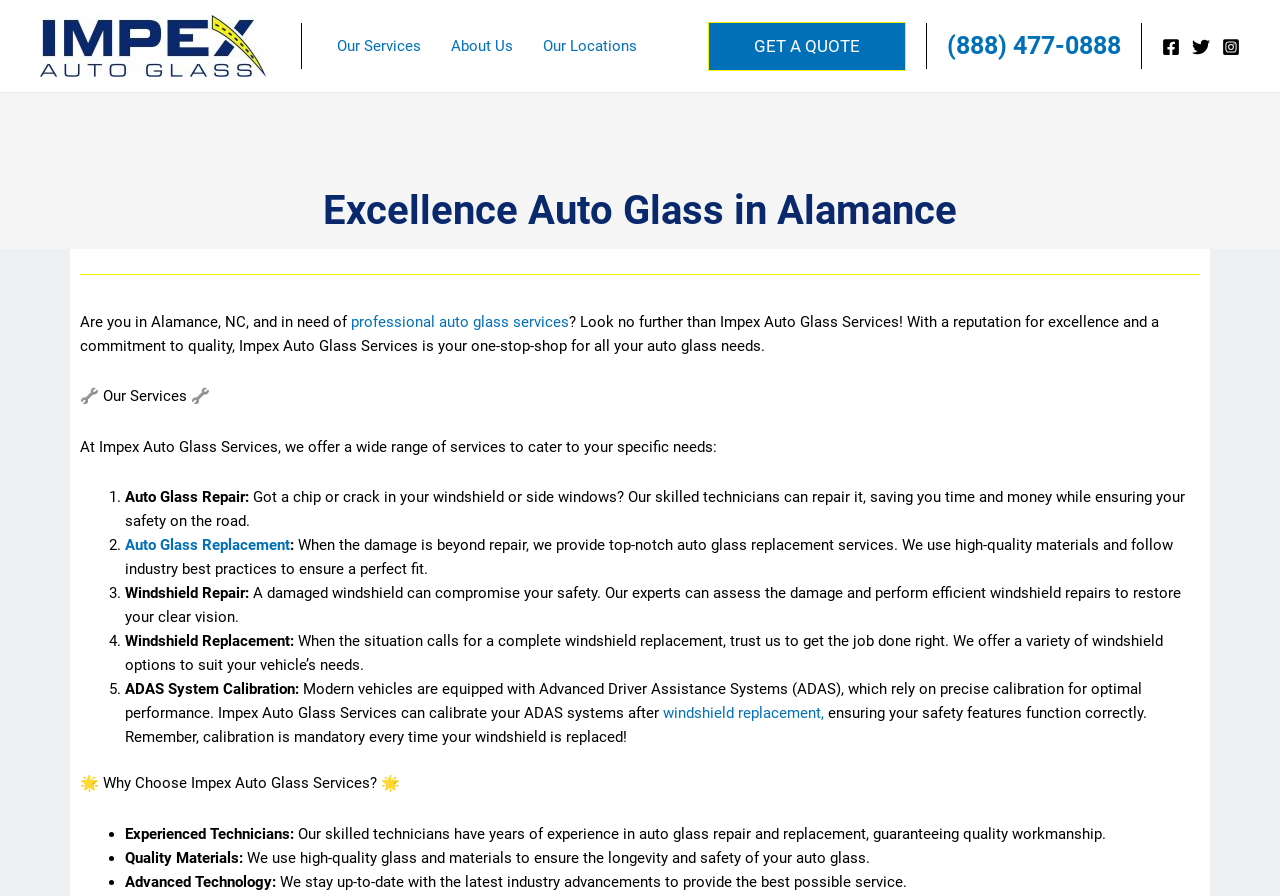Identify the bounding box coordinates of the element to click to follow this instruction: 'Explore the website'. Ensure the coordinates are four float values between 0 and 1, provided as [left, top, right, bottom].

None